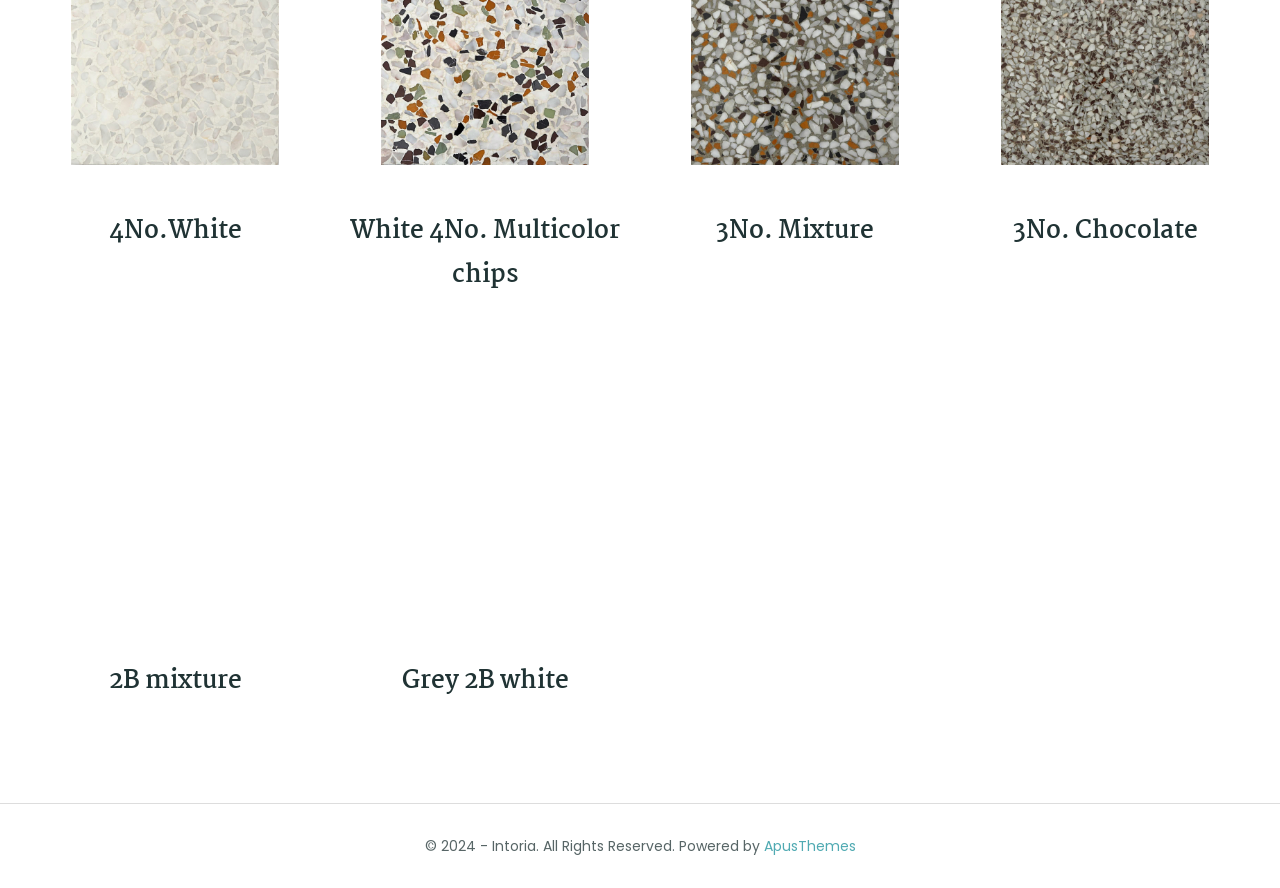How many figures are on the webpage?
Using the picture, provide a one-word or short phrase answer.

2